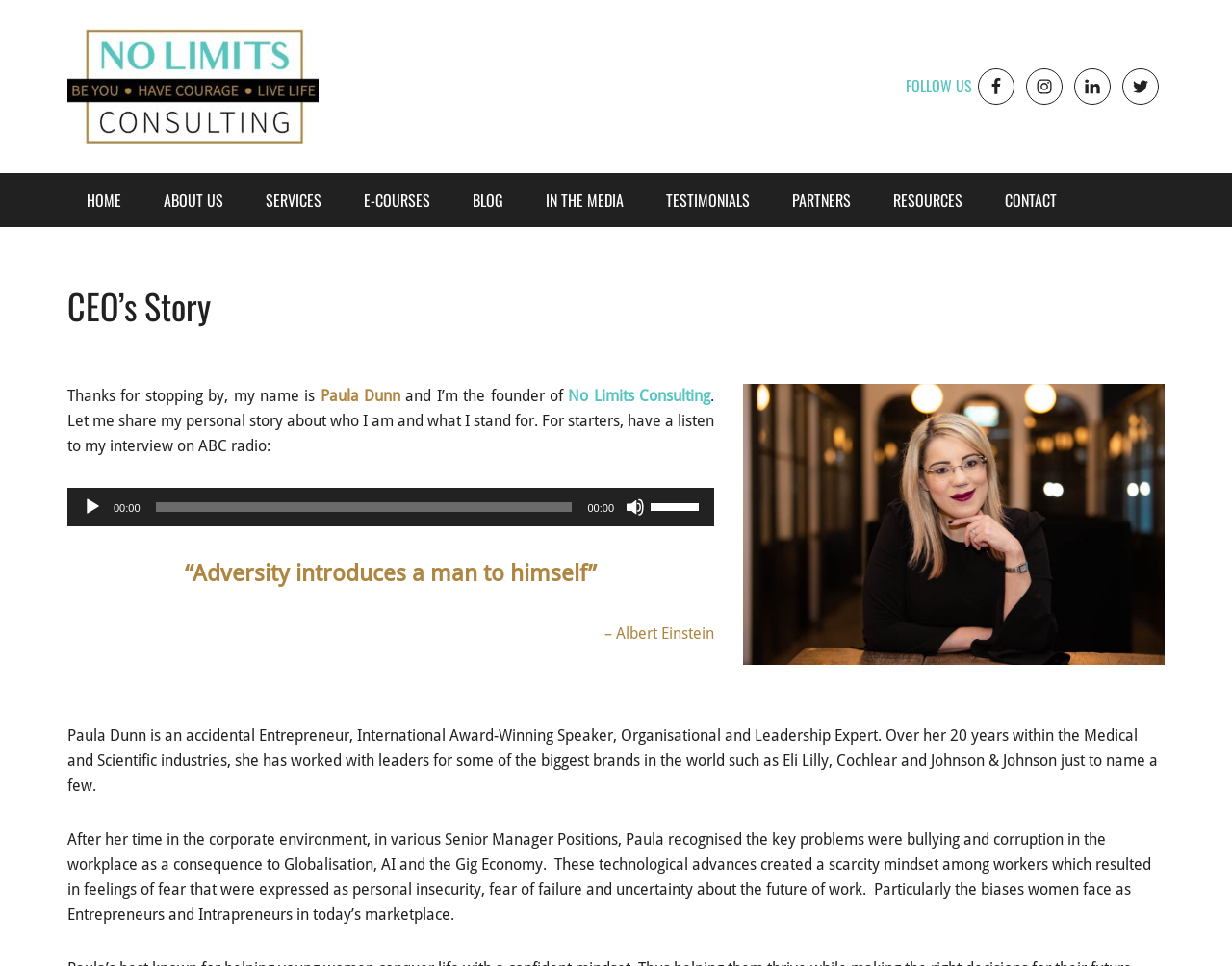Indicate the bounding box coordinates of the element that needs to be clicked to satisfy the following instruction: "Click the Facebook link". The coordinates should be four float numbers between 0 and 1, i.e., [left, top, right, bottom].

[0.794, 0.071, 0.823, 0.109]